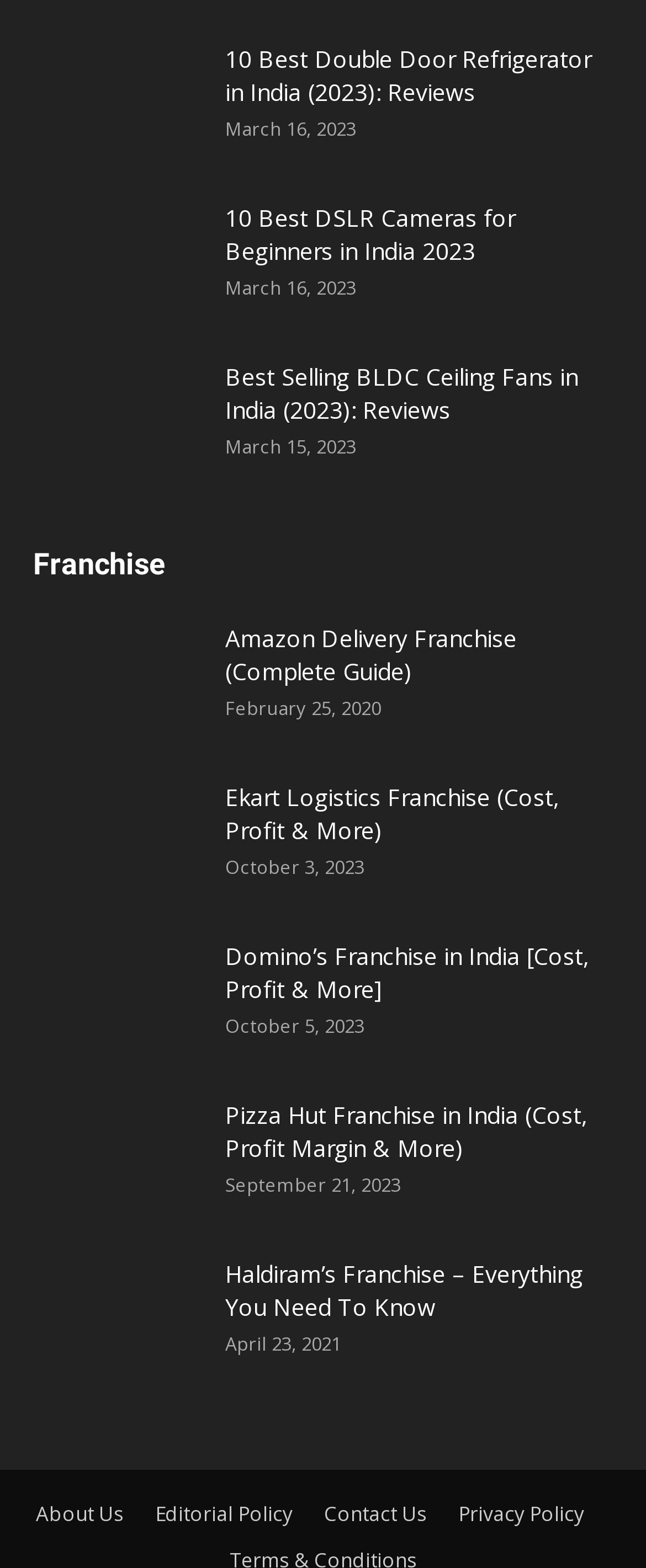What is the common theme among the products reviewed?
Give a one-word or short phrase answer based on the image.

Home appliances and food